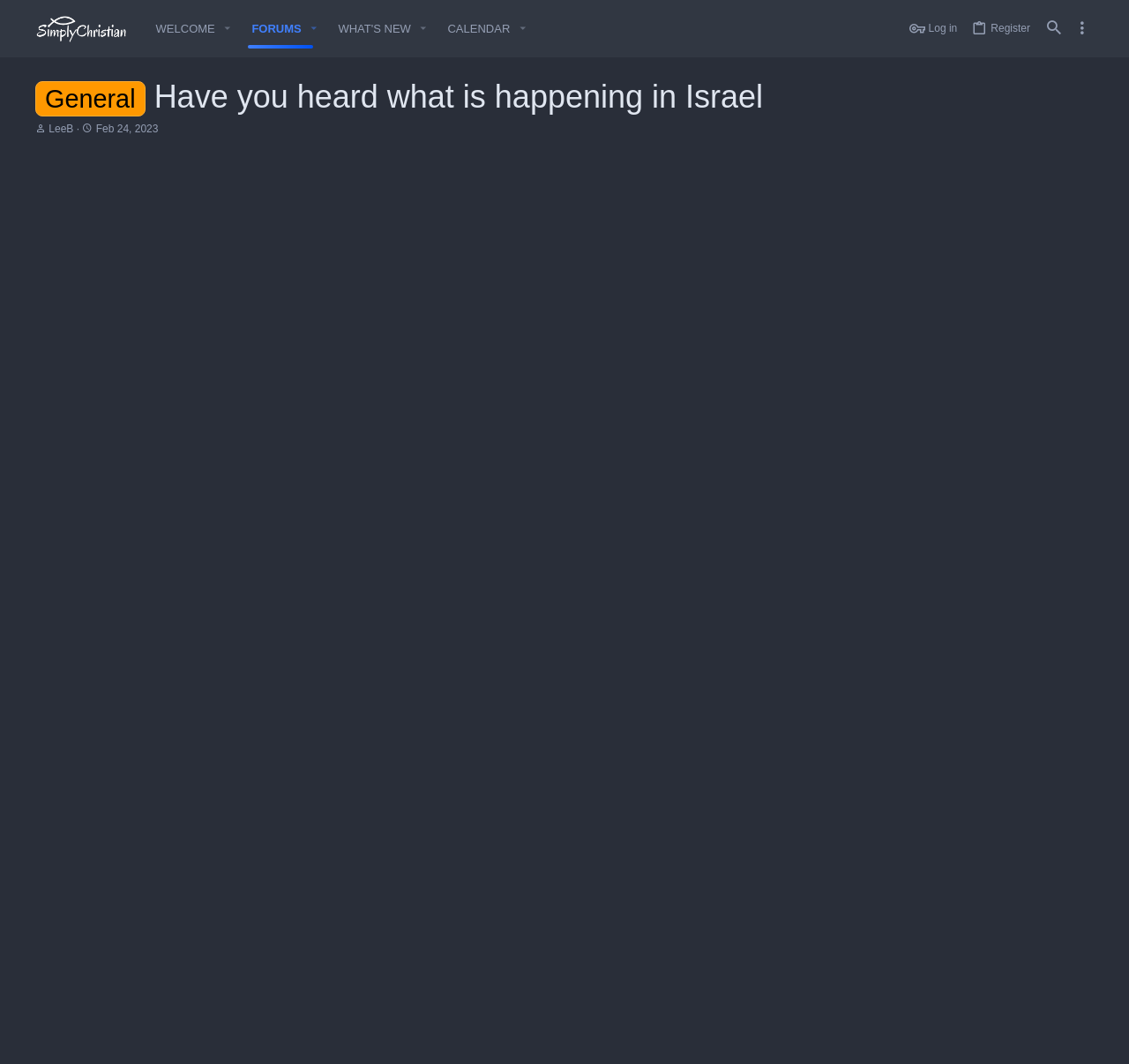Locate and extract the headline of this webpage.

General Have you heard what is happening in Israel